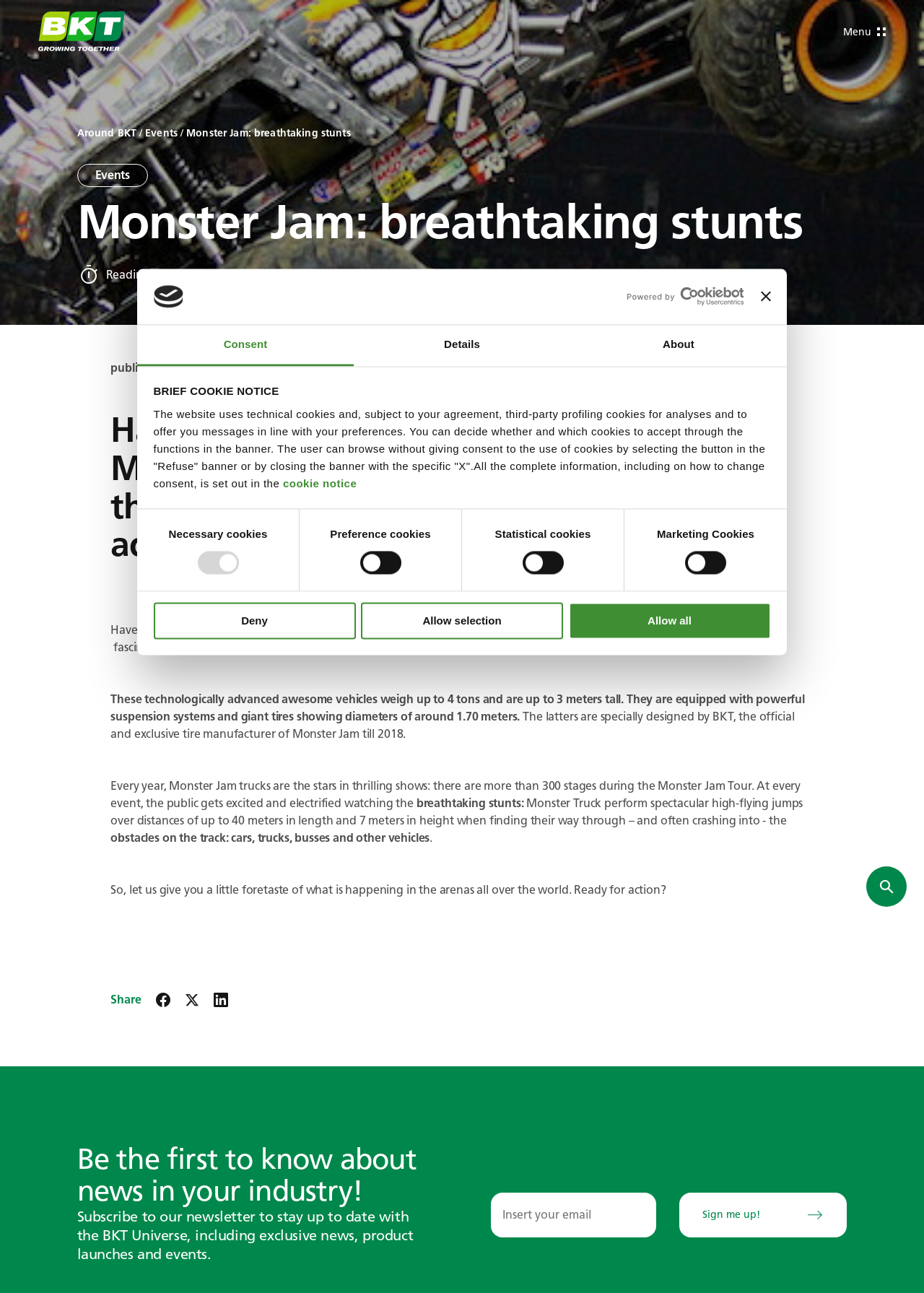Could you determine the bounding box coordinates of the clickable element to complete the instruction: "Enter email in the input field"? Provide the coordinates as four float numbers between 0 and 1, i.e., [left, top, right, bottom].

[0.531, 0.922, 0.71, 0.957]